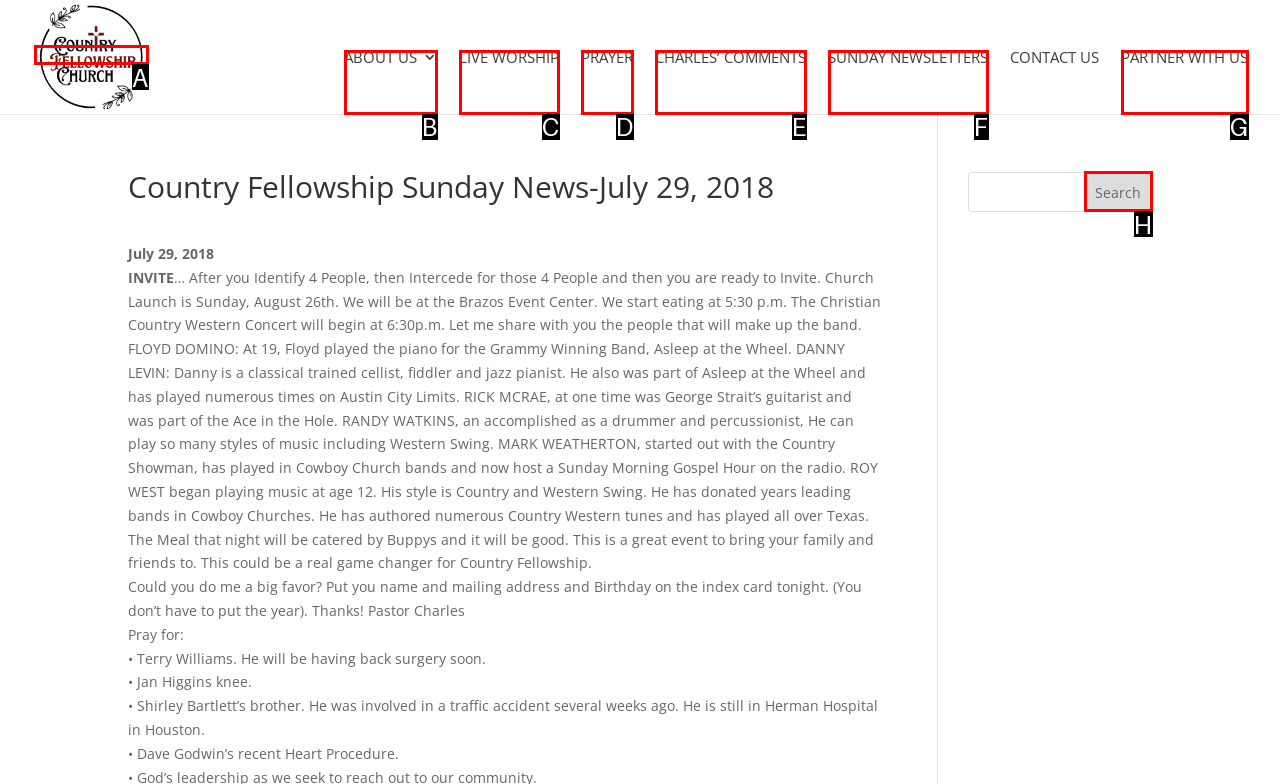From the given choices, which option should you click to complete this task: Manage your Transactions? Answer with the letter of the correct option.

None